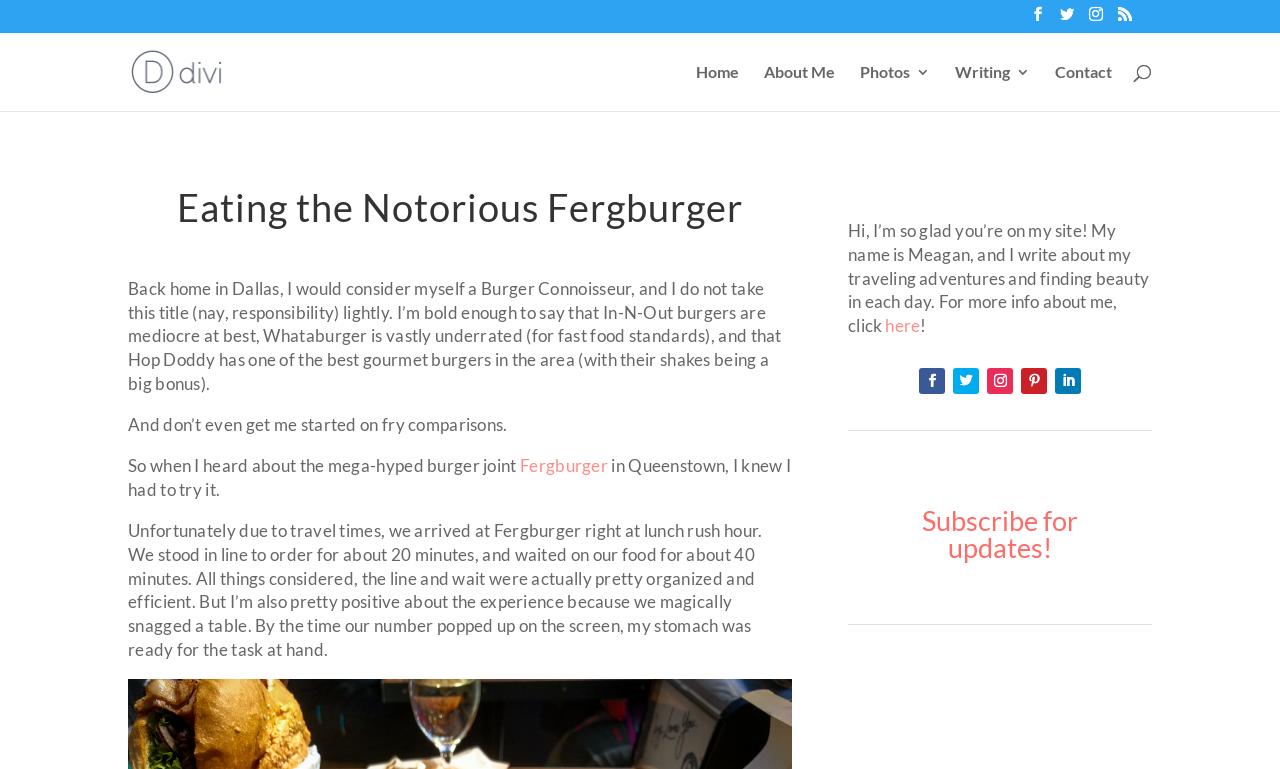Please find the bounding box coordinates (top-left x, top-left y, bottom-right x, bottom-right y) in the screenshot for the UI element described as follows: About Me

[0.597, 0.084, 0.652, 0.144]